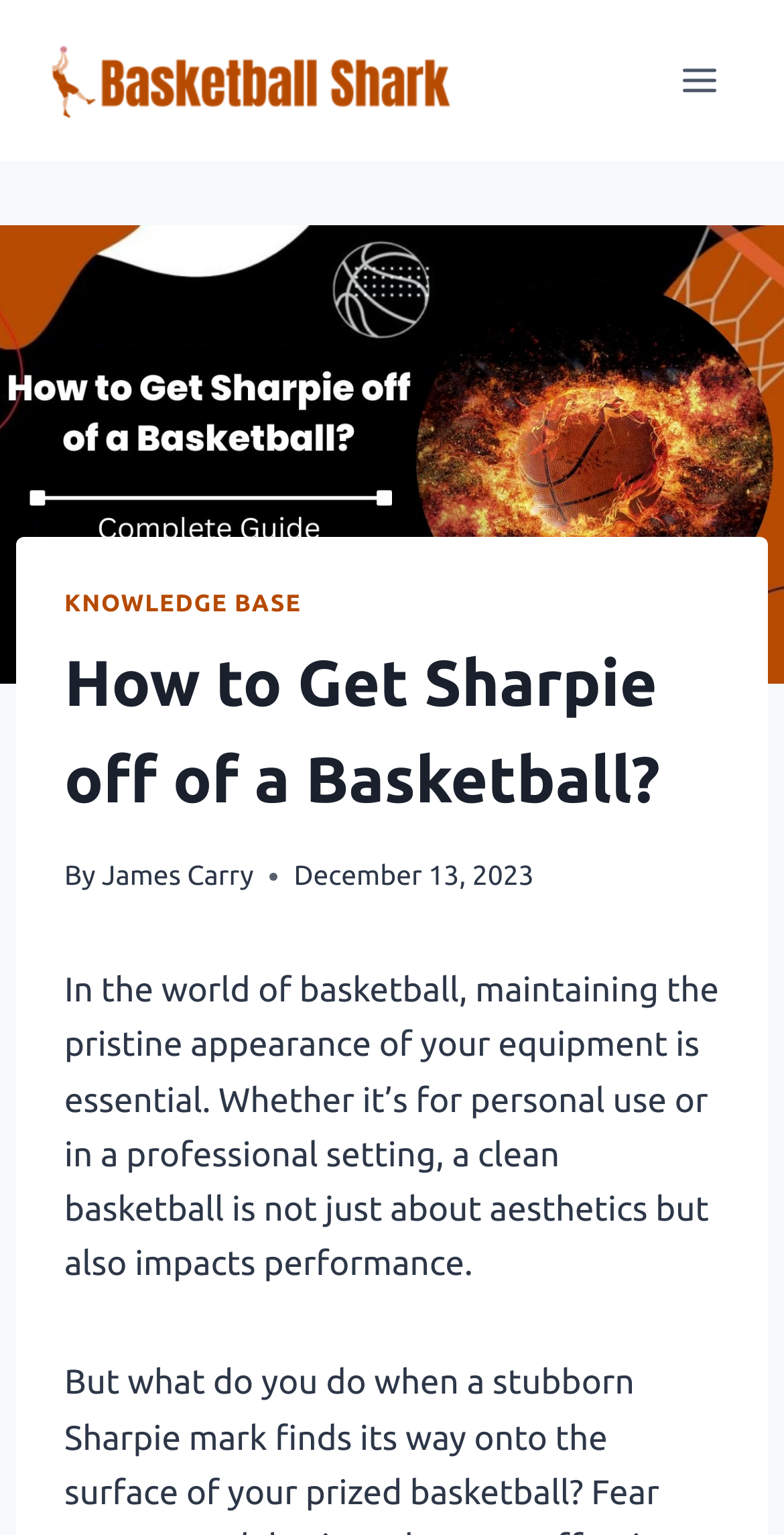What is the main topic of this article?
Based on the image, answer the question with as much detail as possible.

The main topic of this article can be inferred from the header section, which says 'How to Get Sharpie off of a Basketball?'. This suggests that the article is about removing Sharpie marks from a basketball.